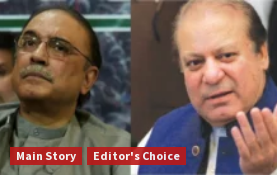Describe in detail everything you see in the image.

The image features two prominent Pakistani political figures: Asif Ali Zardari, former President of Pakistan, and Nawaz Sharif, former Prime Minister of Pakistan. Both leaders are key players in the country's political landscape. The image is part of a section indicating important stories, with options for "Main Story" and "Editor's Choice" prominently displayed beneath the figures. The juxtaposition of Zardari and Sharif highlights ongoing political dynamics in Pakistan, possibly hinting at collaborative or competitive relationships in a shifting political environment.